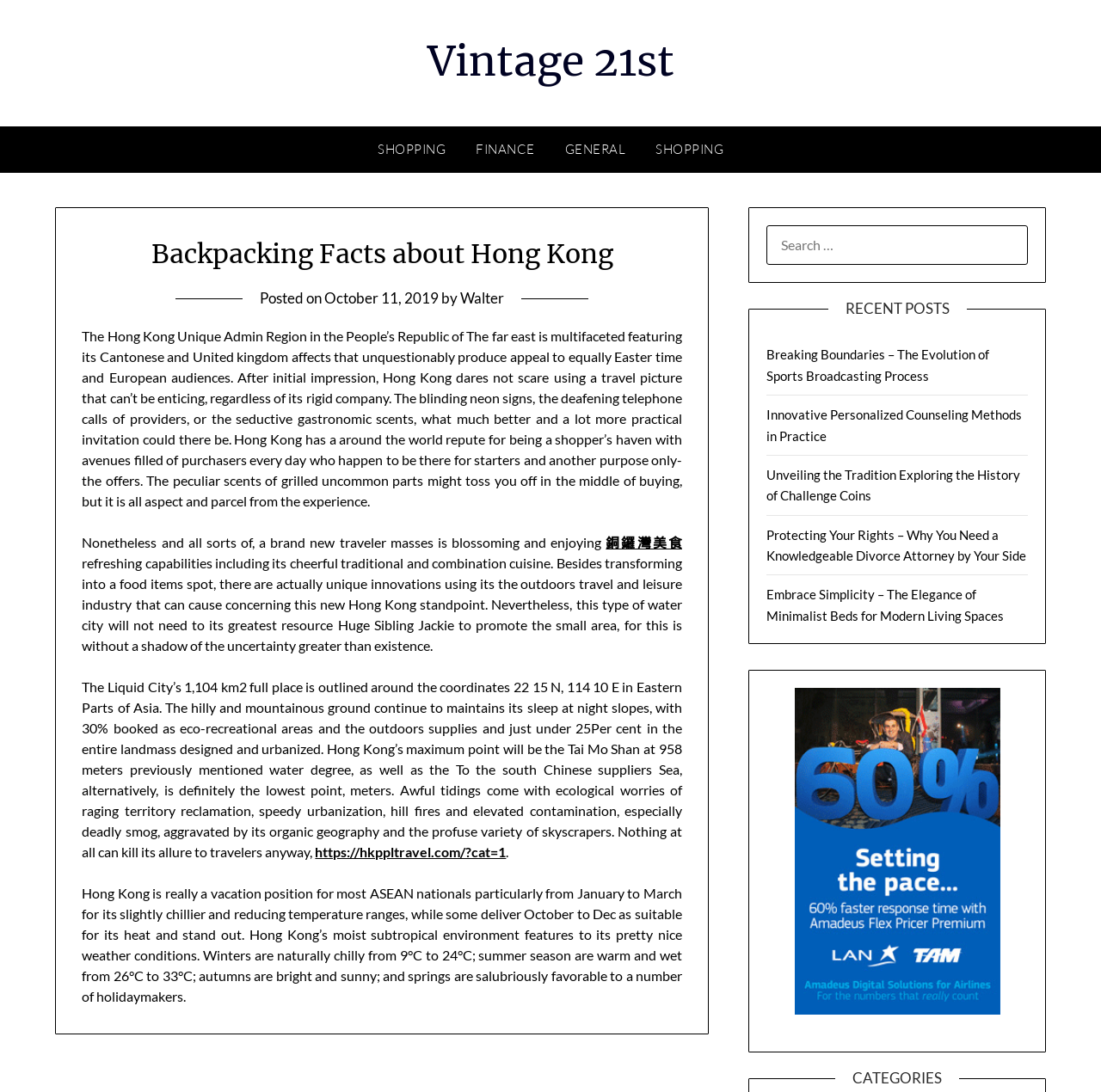Pinpoint the bounding box coordinates of the area that should be clicked to complete the following instruction: "Visit the '銅鑼灣美食' page". The coordinates must be given as four float numbers between 0 and 1, i.e., [left, top, right, bottom].

[0.55, 0.489, 0.619, 0.504]